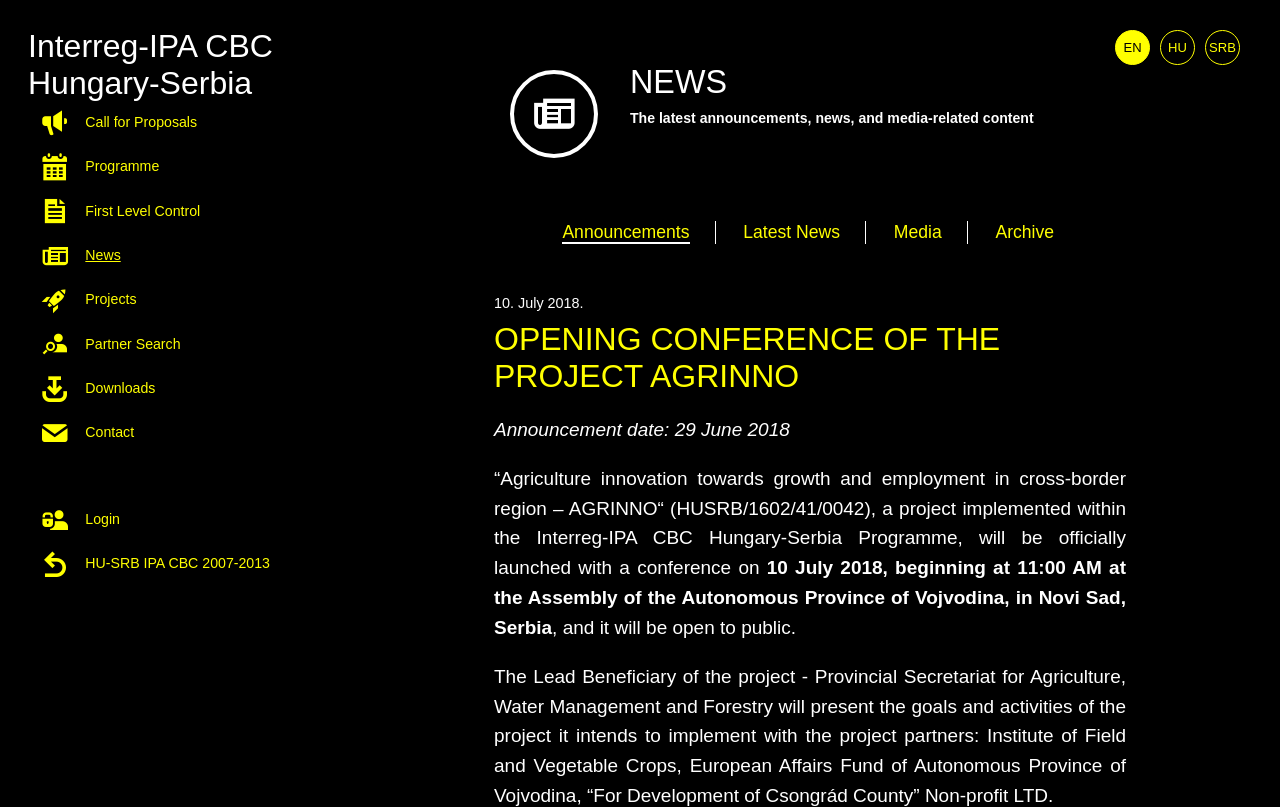Find the bounding box coordinates of the element to click in order to complete the given instruction: "Select English language."

[0.871, 0.037, 0.898, 0.081]